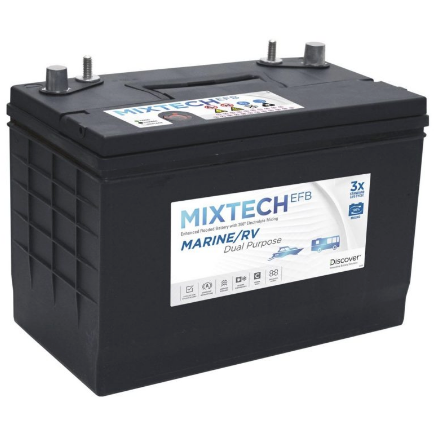Using the details in the image, give a detailed response to the question below:
What type of applications is this battery designed for?

According to the caption, the MIXTECH EFB Marine/RV Dual Purpose Battery is 'designed for use in marine applications and recreational vehicles', implying that it is intended for use in both marine and RV settings.